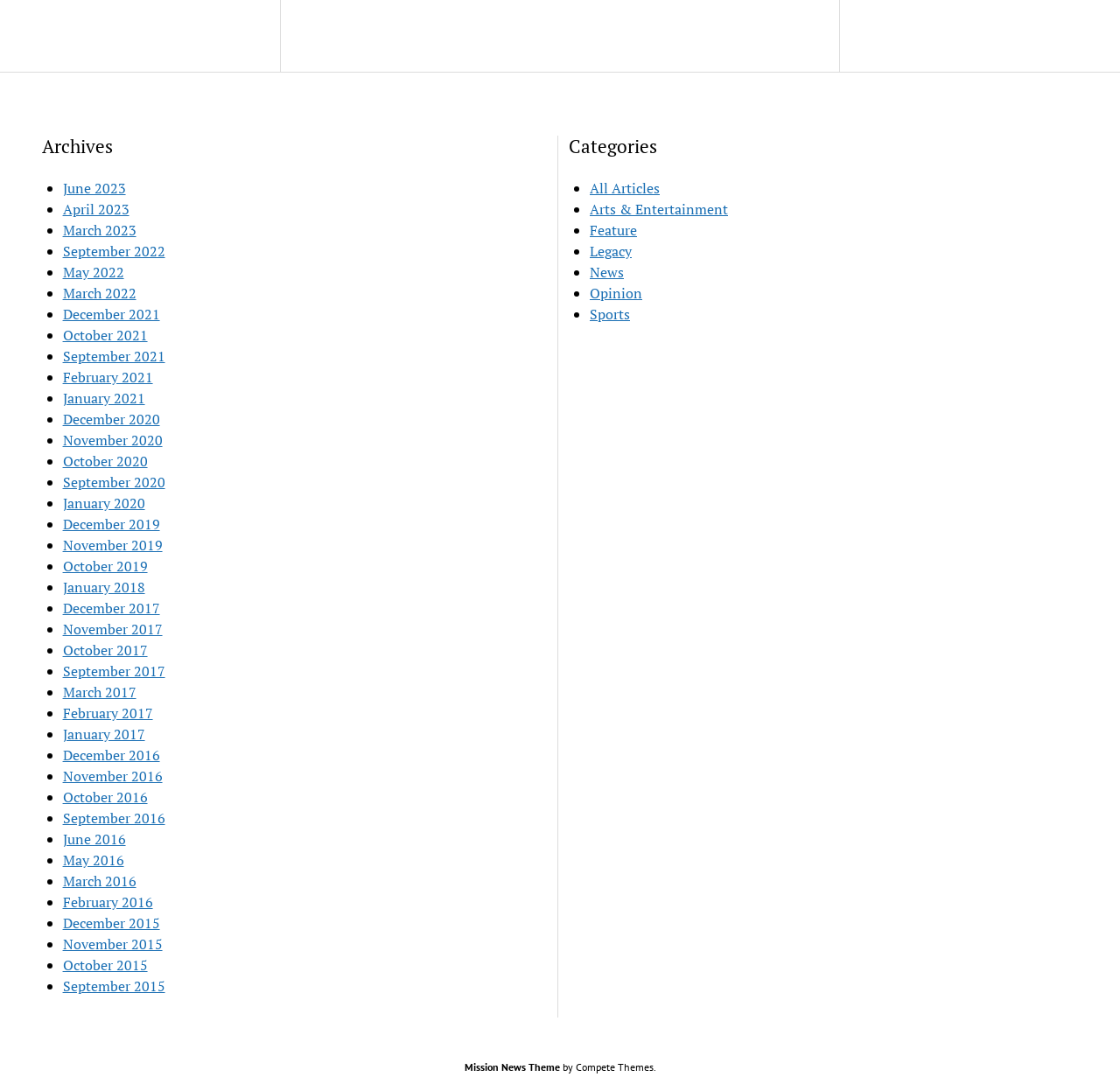From the given element description: "parent_node: ত্বকের যত্ন", find the bounding box for the UI element. Provide the coordinates as four float numbers between 0 and 1, in the order [left, top, right, bottom].

None